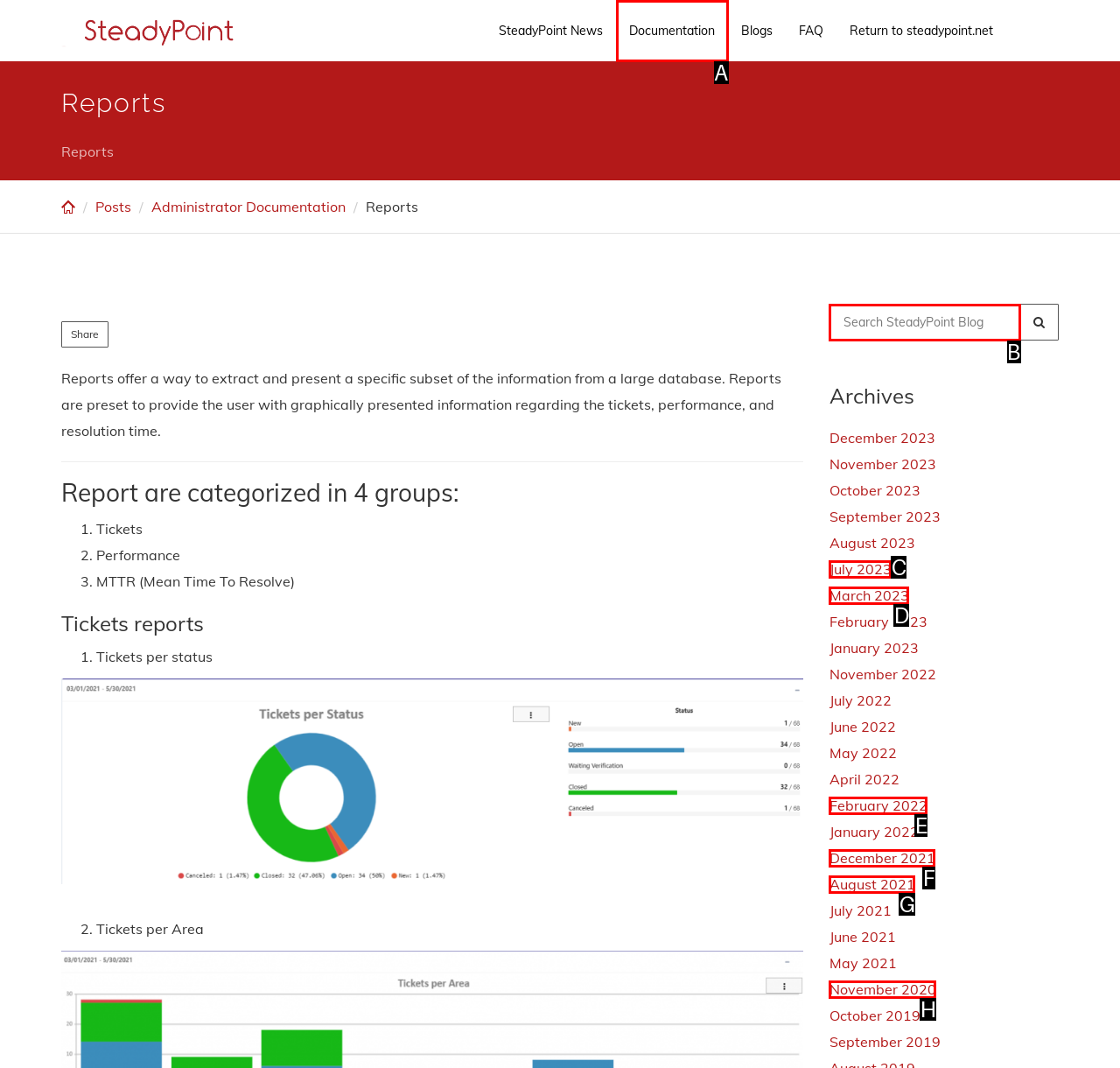From the given choices, determine which HTML element aligns with the description: Documentation Respond with the letter of the appropriate option.

A